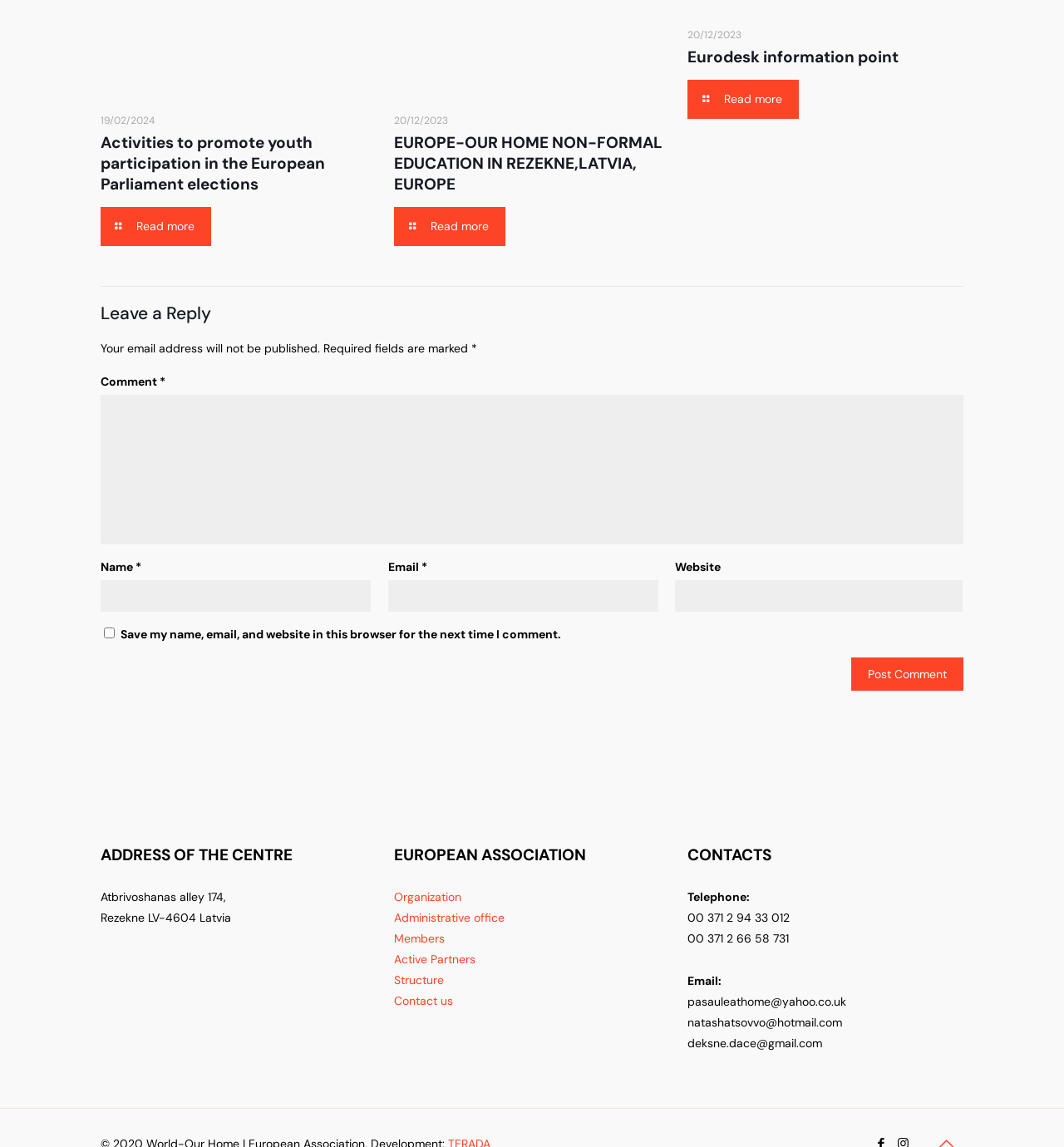Please give a succinct answer to the question in one word or phrase:
What is the date of the latest article?

20/12/2023